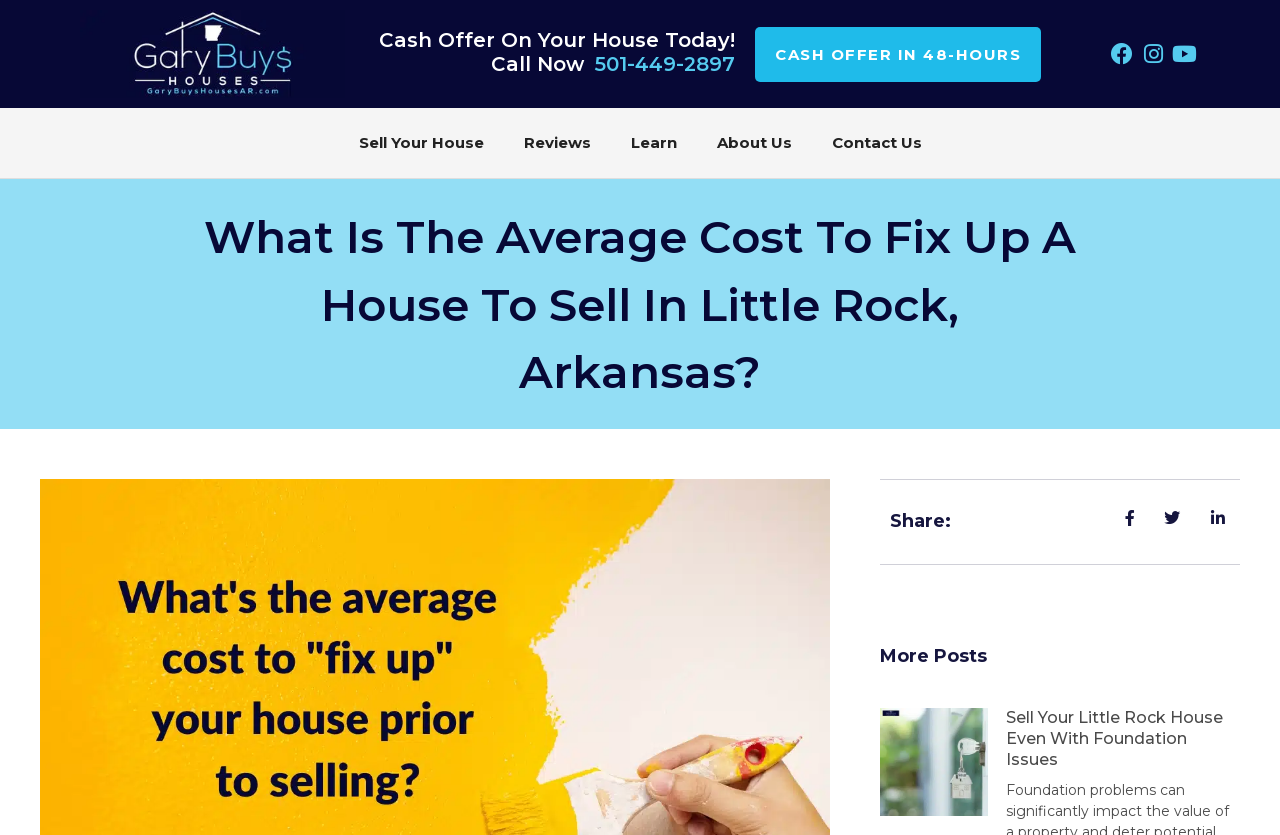Identify the bounding box coordinates for the region to click in order to carry out this instruction: "Get a cash offer on your house today". Provide the coordinates using four float numbers between 0 and 1, formatted as [left, top, right, bottom].

[0.296, 0.033, 0.574, 0.062]